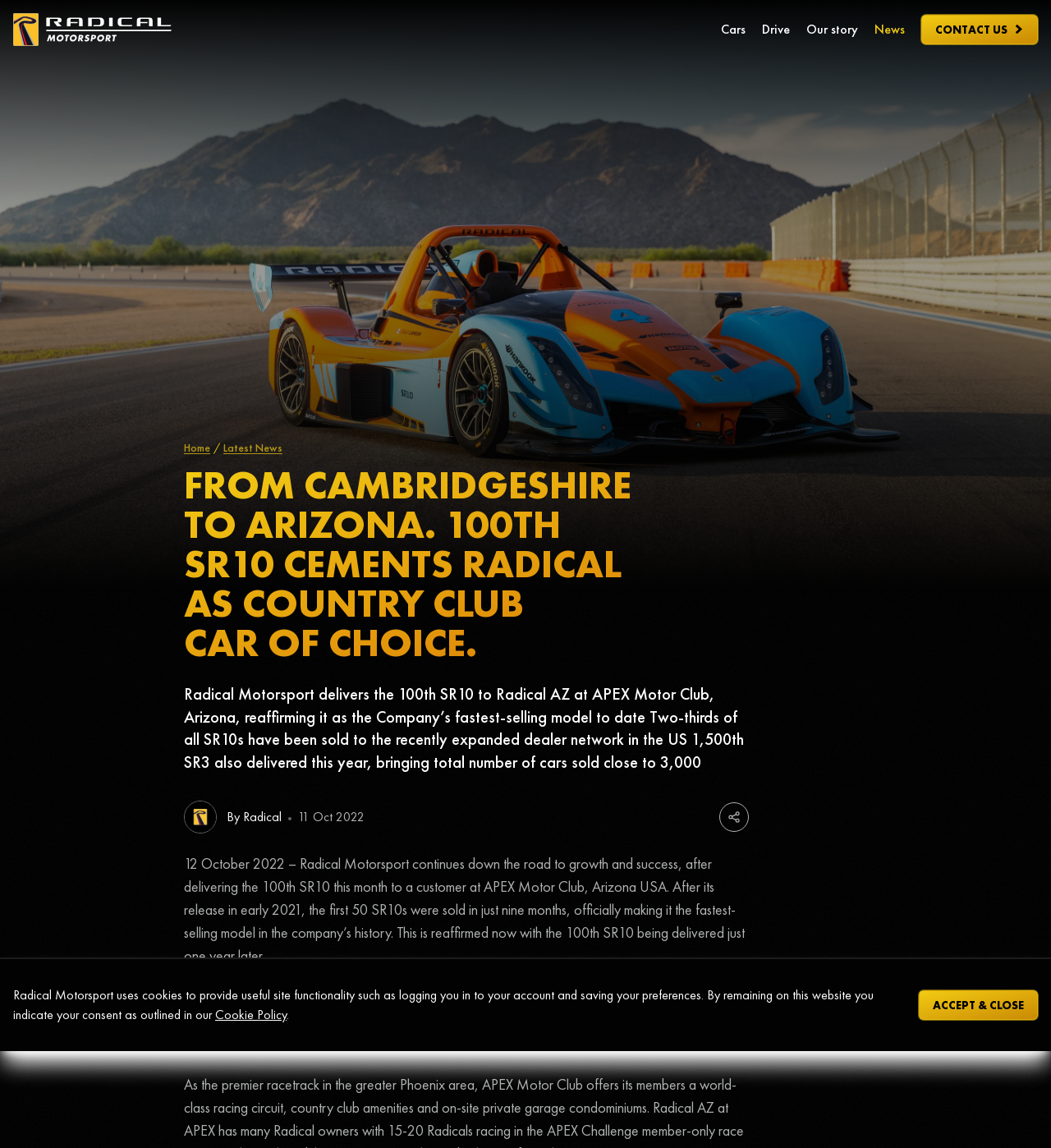How many SR10s have been sold in the US?
Observe the image and answer the question with a one-word or short phrase response.

62